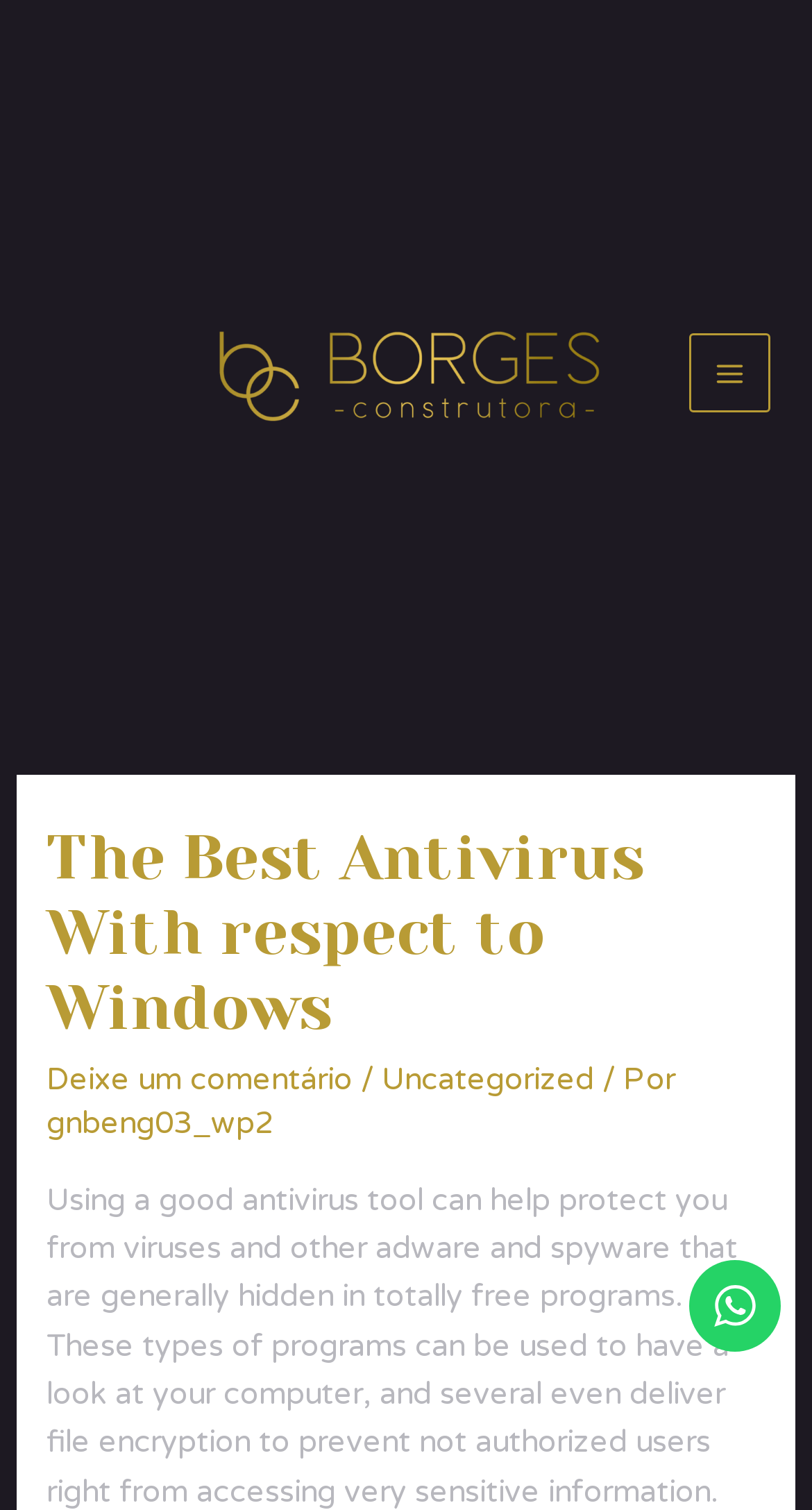Give a one-word or short phrase answer to this question: 
What is the contact section labeled as?

Fale Conosco